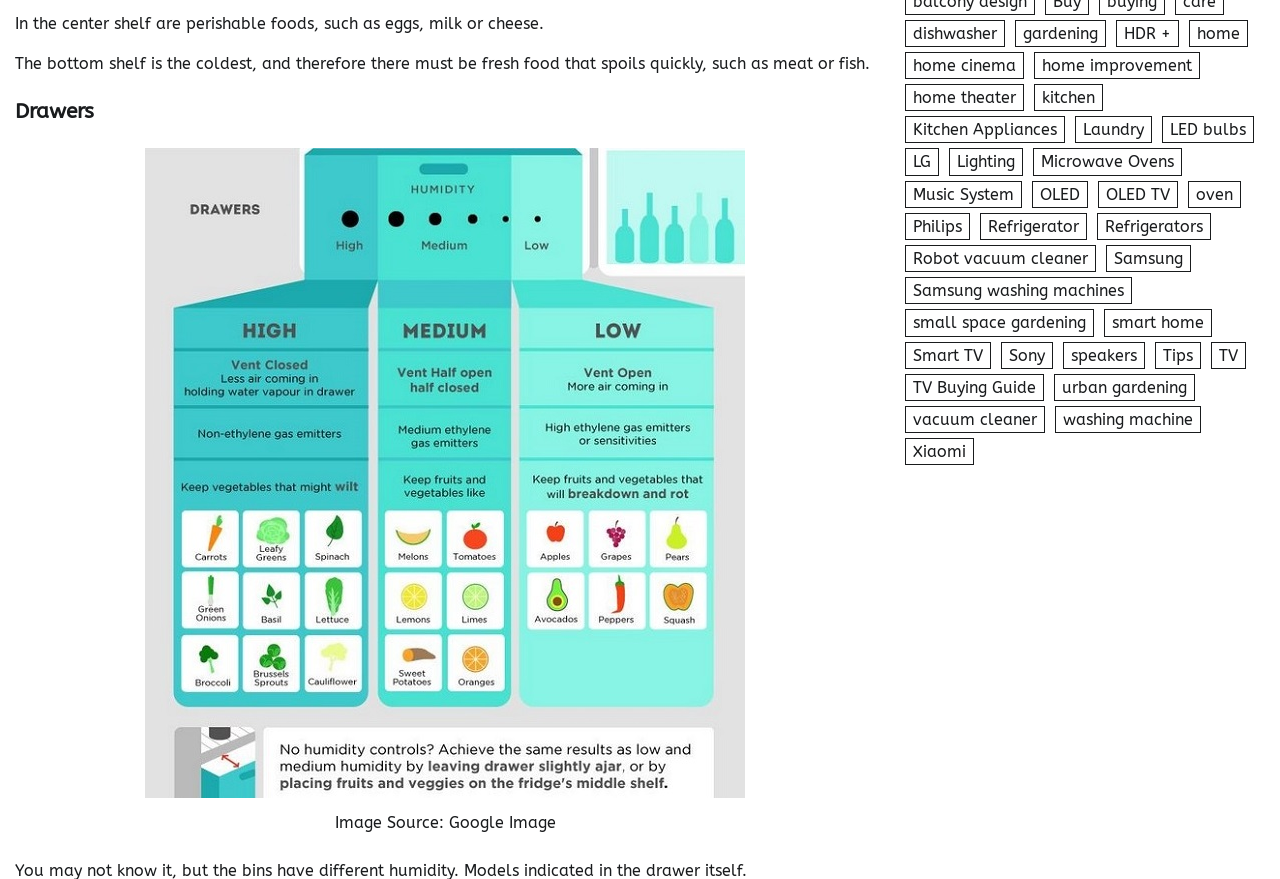What is the topic of the text at the top?
Provide a detailed answer to the question using information from the image.

The text at the top of the webpage is discussing the organization of a fridge, specifically the placement of perishable foods on different shelves.